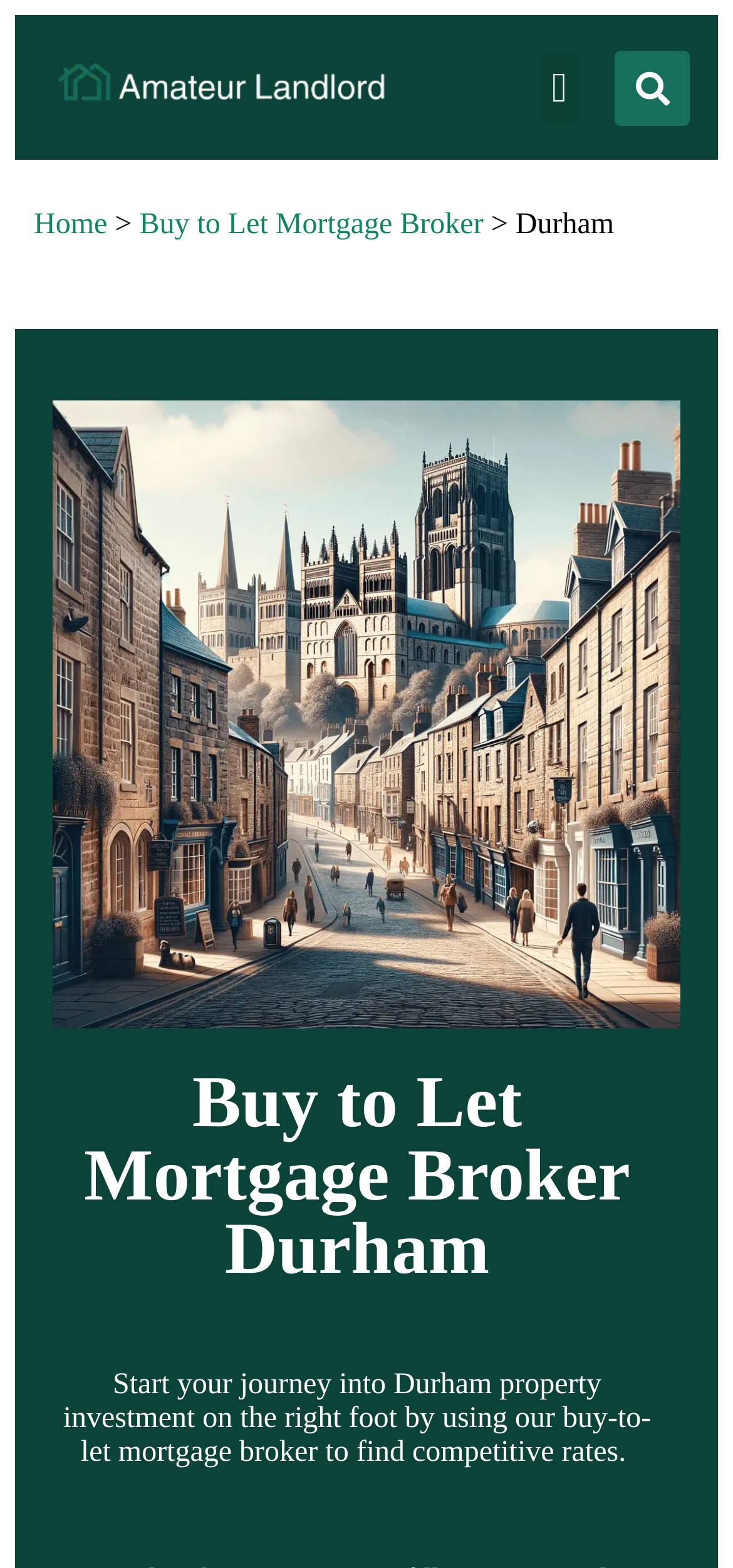Generate an in-depth caption that captures all aspects of the webpage.

The webpage is about a buy-to-let mortgage broker service in Durham. At the top left corner, there is an "Amateur Landlord Logo" image, which is also a link. To the right of the logo, there is a "Menu Toggle" button. Further to the right, there is a search bar.

Below the top section, there is a navigation bar with breadcrumbs, which includes links to "Home" and "Buy to Let Mortgage Broker" with the location "Durham" at the end. 

The main content of the page features a large image of Durham city centre, taking up most of the page's width. Above the image, there is a heading that reads "Buy to Let Mortgage Broker Durham". 

Below the image, there is a paragraph of text that explains the service, stating that users can start their journey into Durham property investment by using the buy-to-let mortgage broker to find competitive rates.